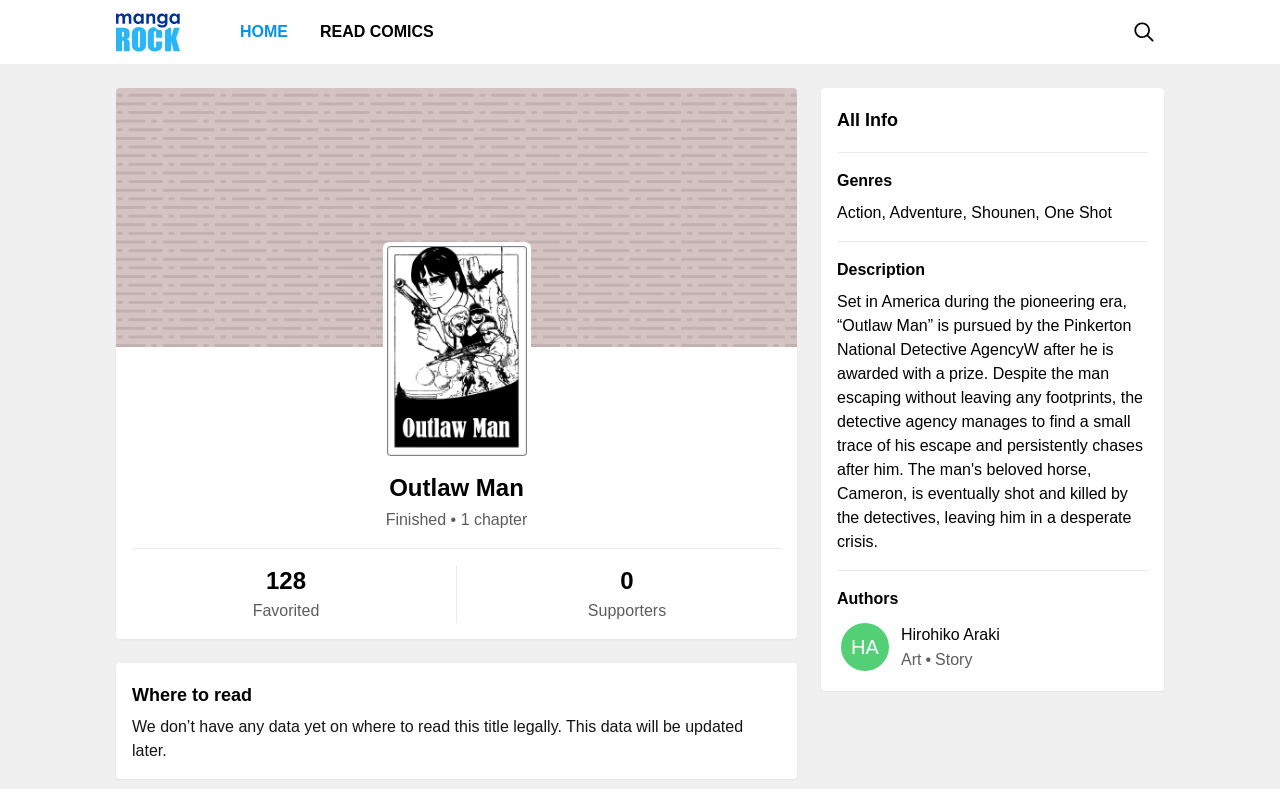From the given element description: "parent_node: HOME", find the bounding box for the UI element. Provide the coordinates as four float numbers between 0 and 1, in the order [left, top, right, bottom].

[0.091, 0.015, 0.141, 0.066]